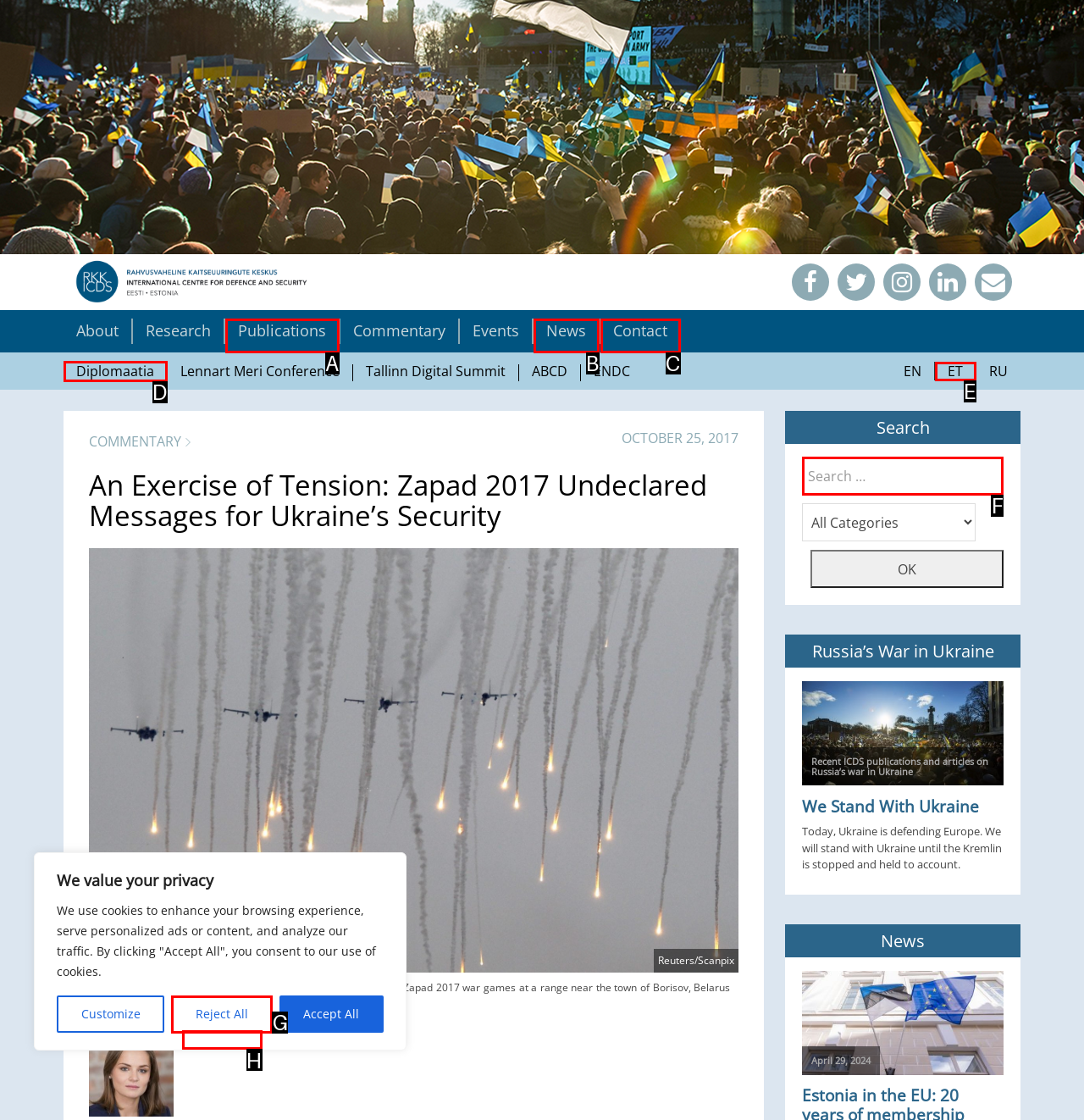From the given choices, determine which HTML element aligns with the description: Mystery Themes Respond with the letter of the appropriate option.

None